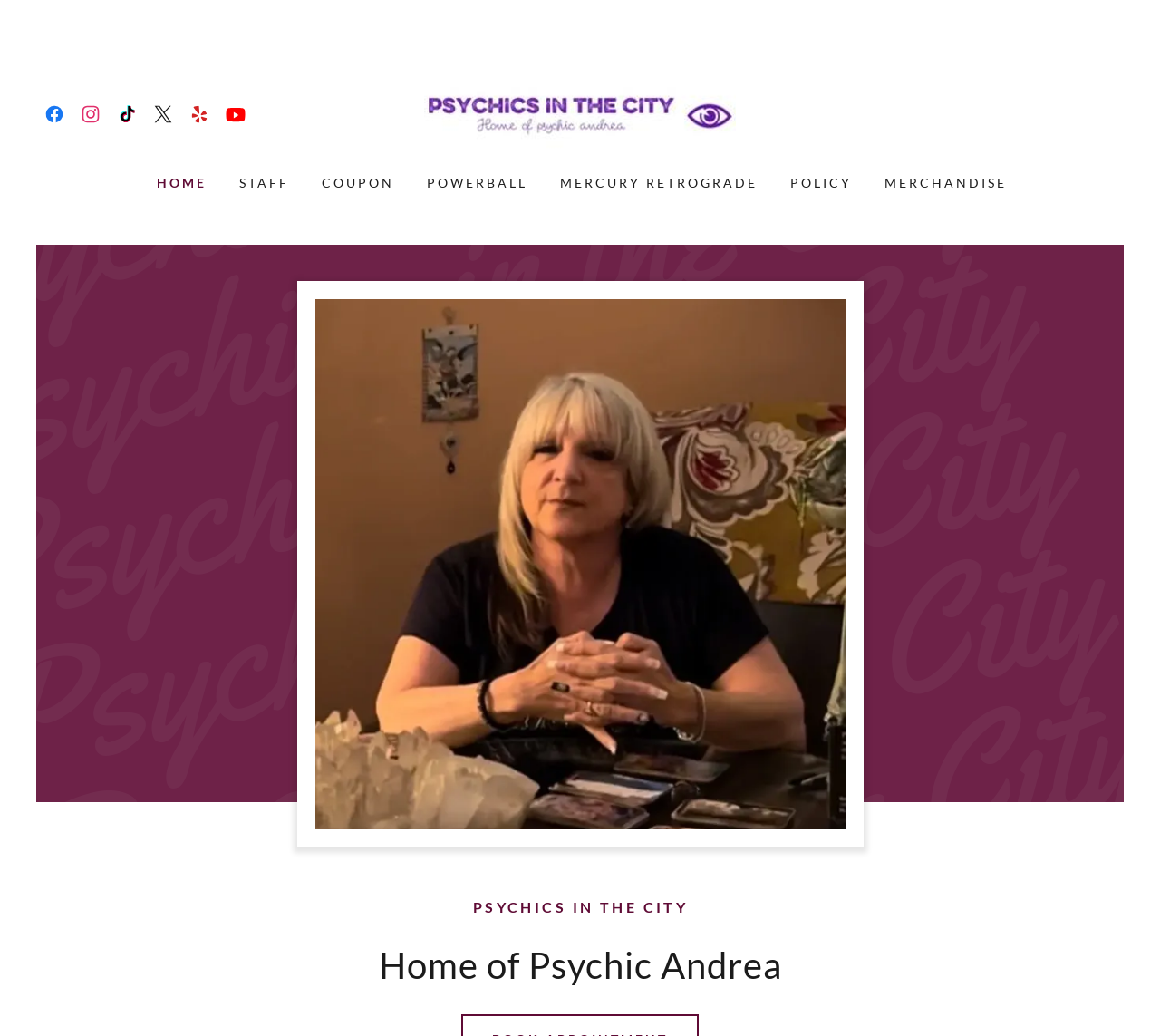Using floating point numbers between 0 and 1, provide the bounding box coordinates in the format (top-left x, top-left y, bottom-right x, bottom-right y). Locate the UI element described here: aria-label="YouTube"

[0.188, 0.093, 0.219, 0.128]